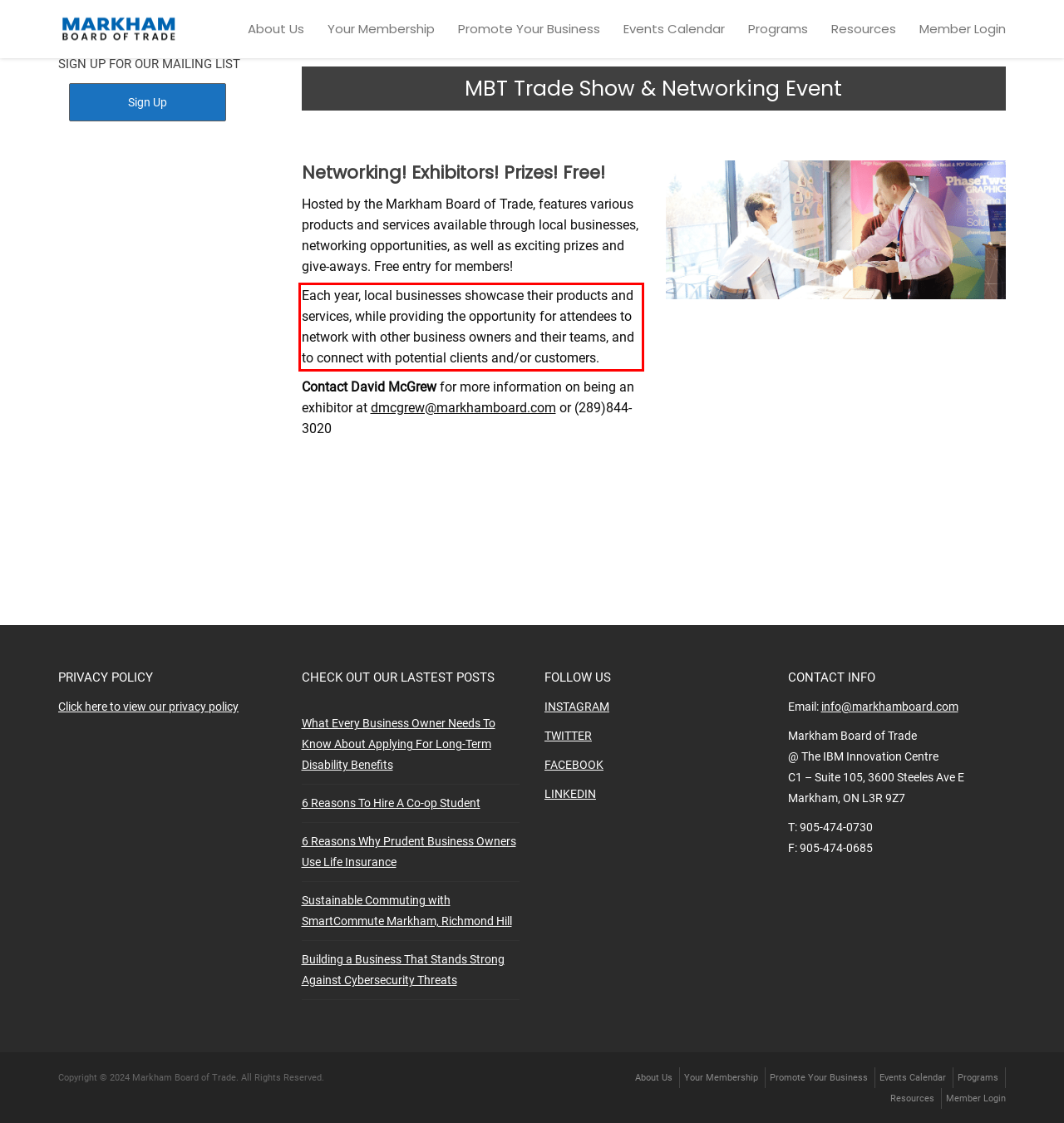Within the screenshot of the webpage, there is a red rectangle. Please recognize and generate the text content inside this red bounding box.

Each year, local businesses showcase their products and services, while providing the opportunity for attendees to network with other business owners and their teams, and to connect with potential clients and/or customers.